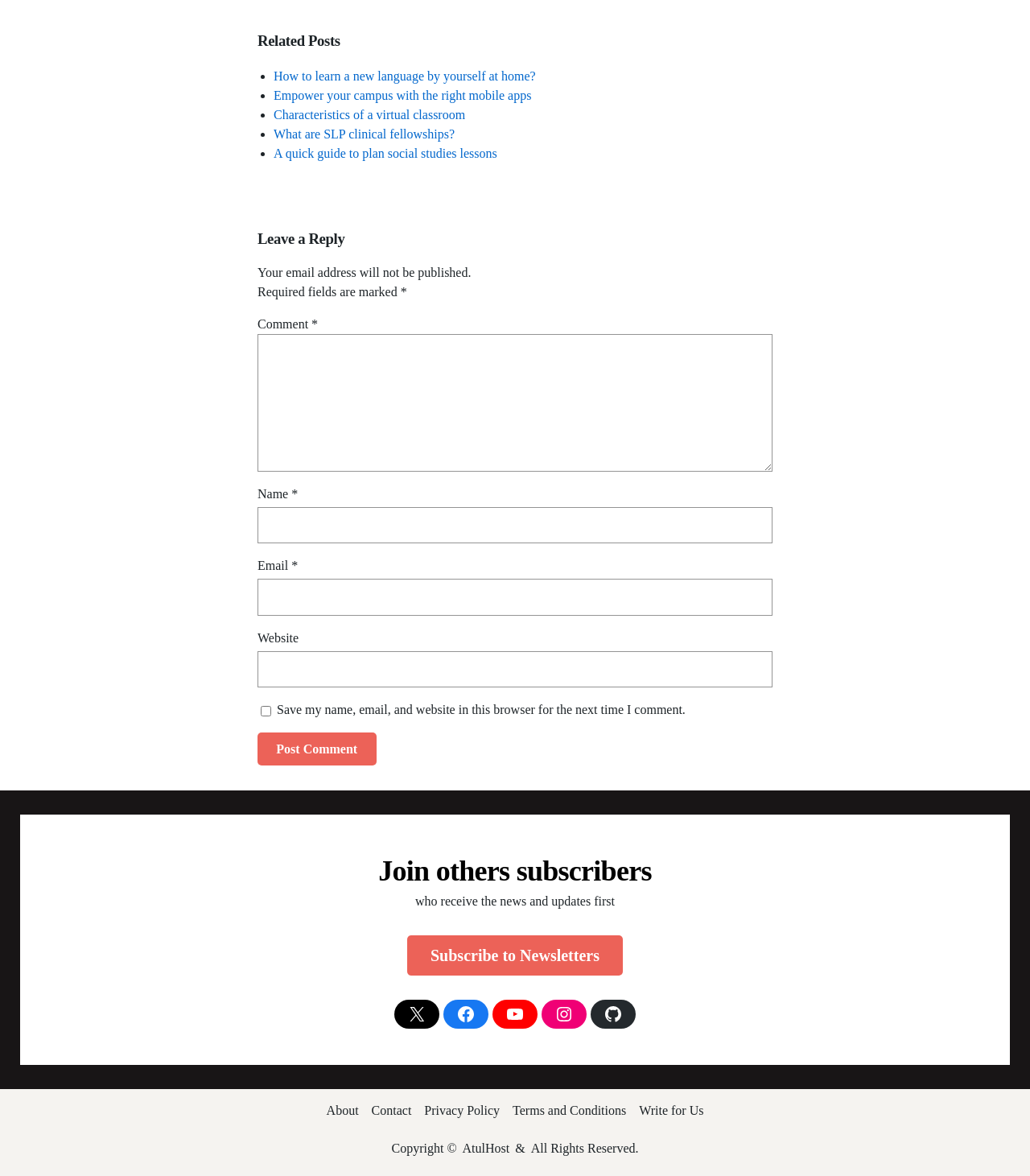Show the bounding box coordinates of the element that should be clicked to complete the task: "Subscribe to Newsletters".

[0.396, 0.795, 0.604, 0.83]